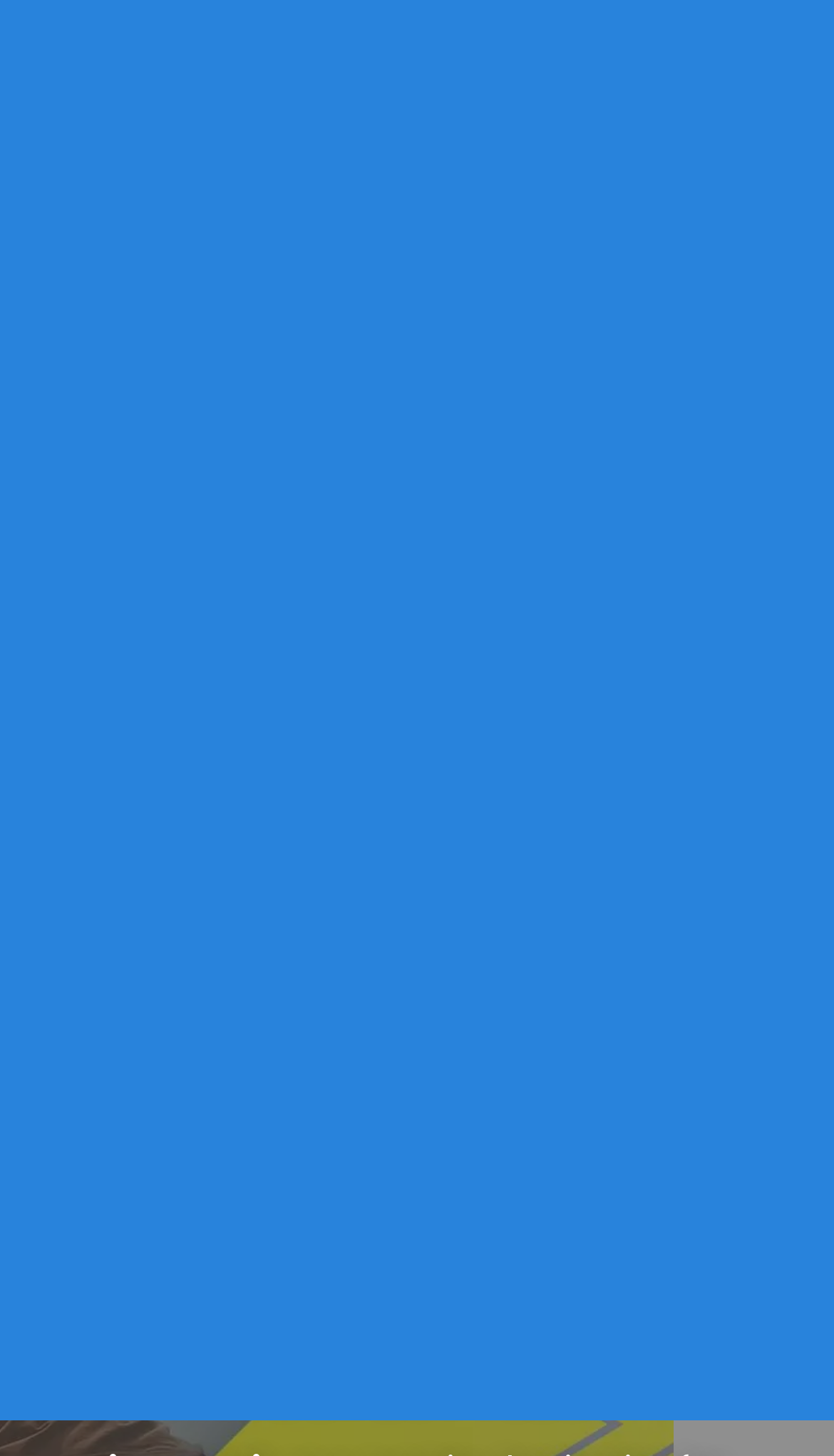How many main navigation links are present on the webpage?
Use the image to give a comprehensive and detailed response to the question.

The main navigation links are present at the top of the webpage, and they are 'HOME', 'ABOUT DIEM', 'OUR PRODUCTS', 'Make Your Own Brand', 'OUR NEWS', and 'GET IN TOUCH', which makes a total of 6 links.